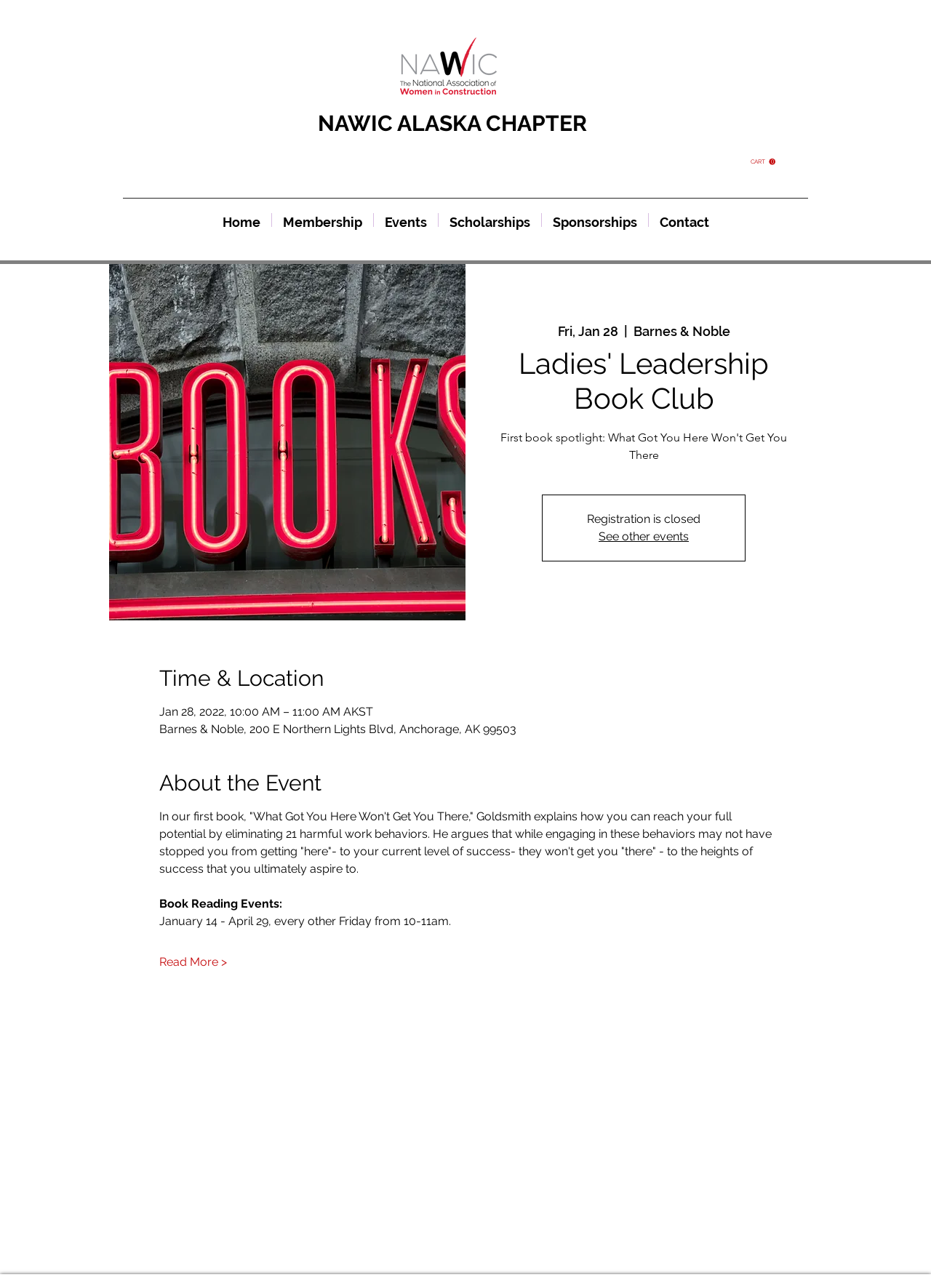Where is the book club meeting located?
Deliver a detailed and extensive answer to the question.

I found the answer by looking at the 'Time & Location' section of the webpage, which has a static text element with the address 'Barnes & Noble, 200 E Northern Lights Blvd, Anchorage, AK 99503'. This suggests that the book club meeting is located at this address.